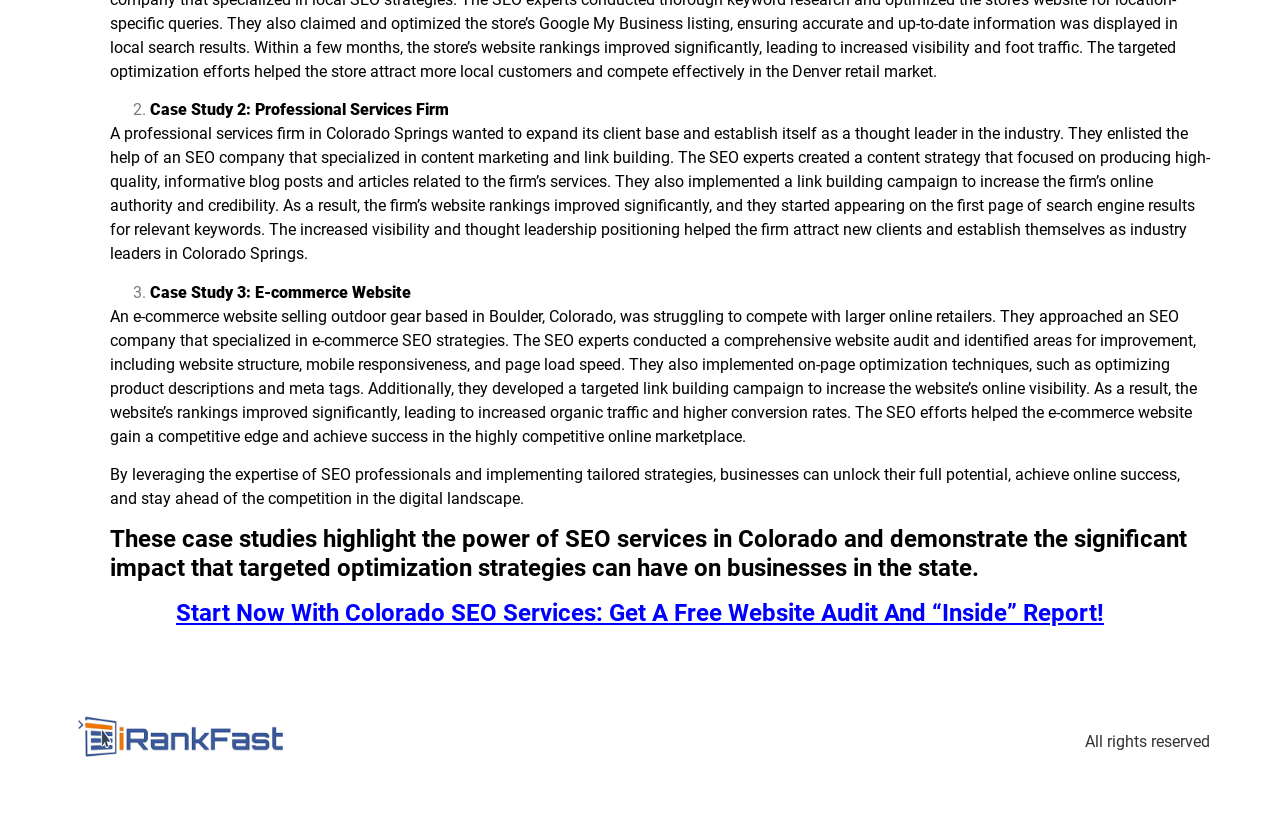Give a concise answer using only one word or phrase for this question:
What is offered to users who click on the 'Start Now' link?

Free website audit